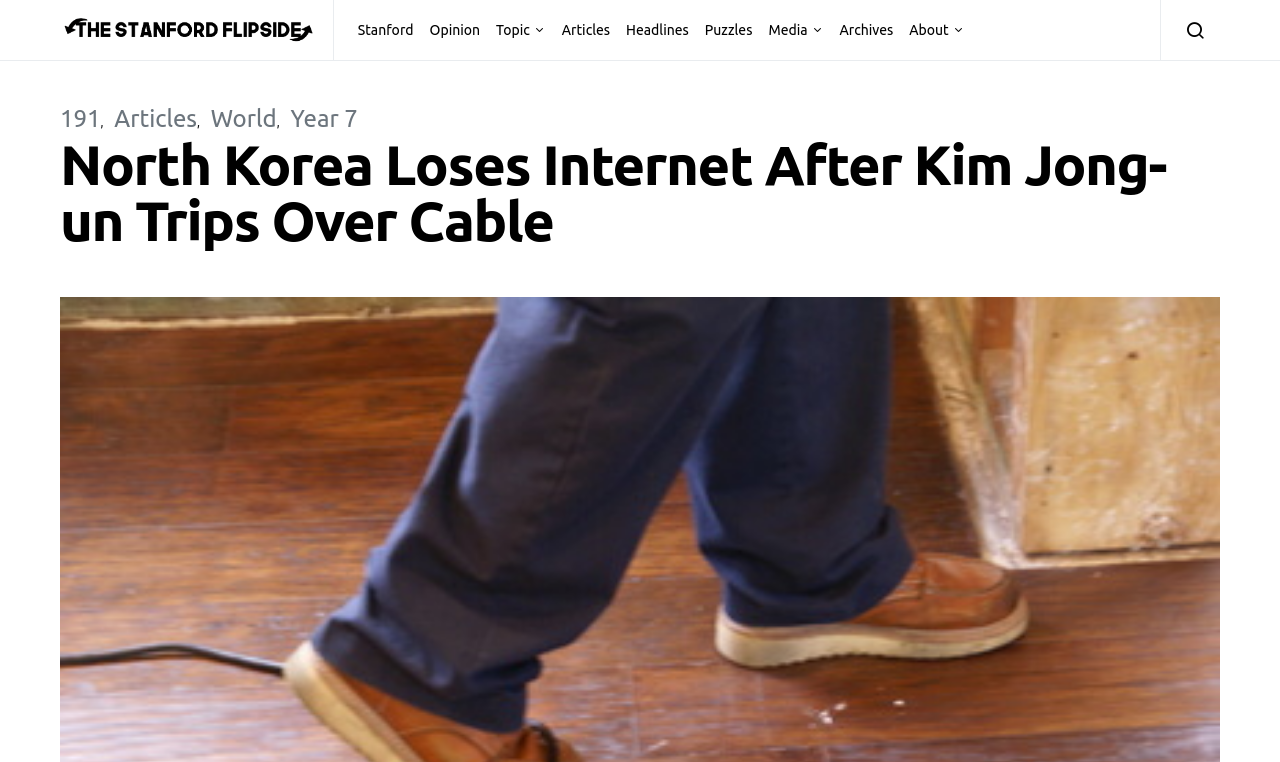Analyze and describe the webpage in a detailed narrative.

The webpage appears to be an article from The Stanford Flipside, with the title "North Korea Loses Internet After Kim Jong-un Trips Over Cable". At the top left, there is a link to The Stanford Flipside, accompanied by an image with the same name. 

Below the title, there is a row of links, including "Stanford", "Opinion", "Topic", "Articles", "Headlines", "Puzzles", "Media", and "Archives", which are evenly spaced and aligned horizontally. 

On the top right, there is a button with an icon. 

Below the row of links, there are more links, including "191", "Articles", "World", and "Year 7", which are also aligned horizontally. 

The main content of the article is a heading that spans the entire width of the page, with a link at the bottom right corner of the heading.